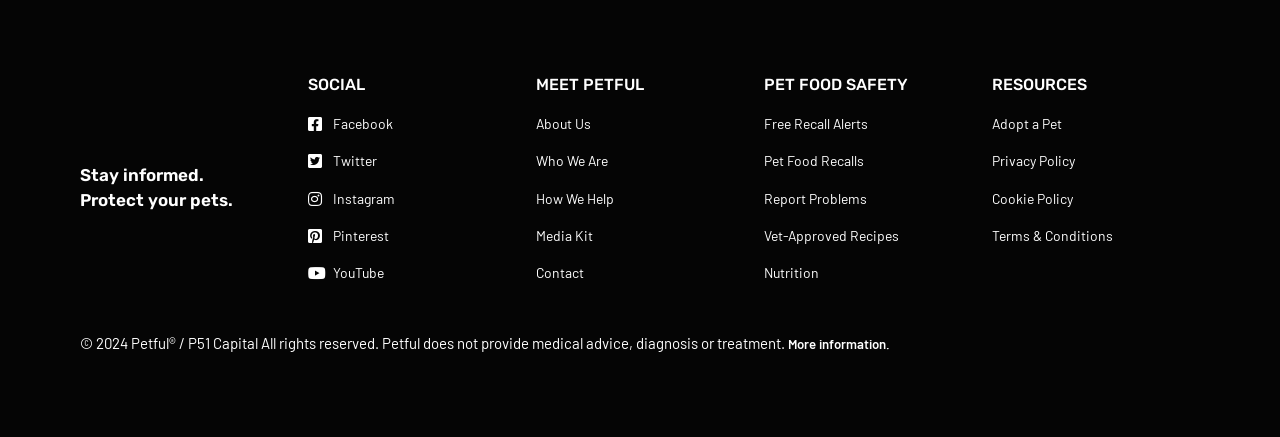Based on the image, provide a detailed and complete answer to the question: 
What is the purpose of the 'Report Problems' link?

The 'Report Problems' link is listed under the 'PET FOOD SAFETY' heading, suggesting that it is related to reporting problems with pet food, which is a key aspect of pet food safety.